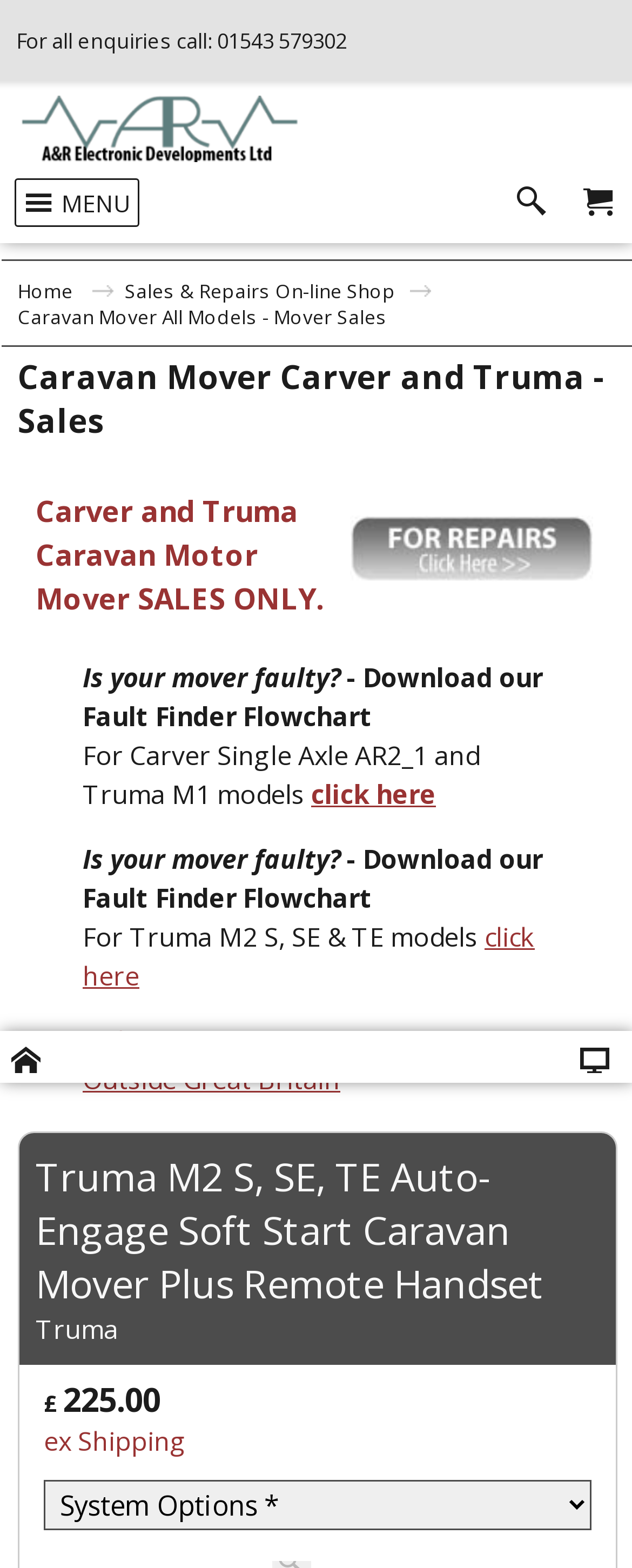What is the price of the Truma M2 S, SE, TE Auto-Engage Soft Start Caravan Mover?
Answer the question with a detailed and thorough explanation.

I found the price by looking at the StaticText elements near the heading element with the text 'Truma M2 S, SE, TE Auto-Engage Soft Start Caravan Mover Plus Remote Handset'. The price is listed as '£225.00'.